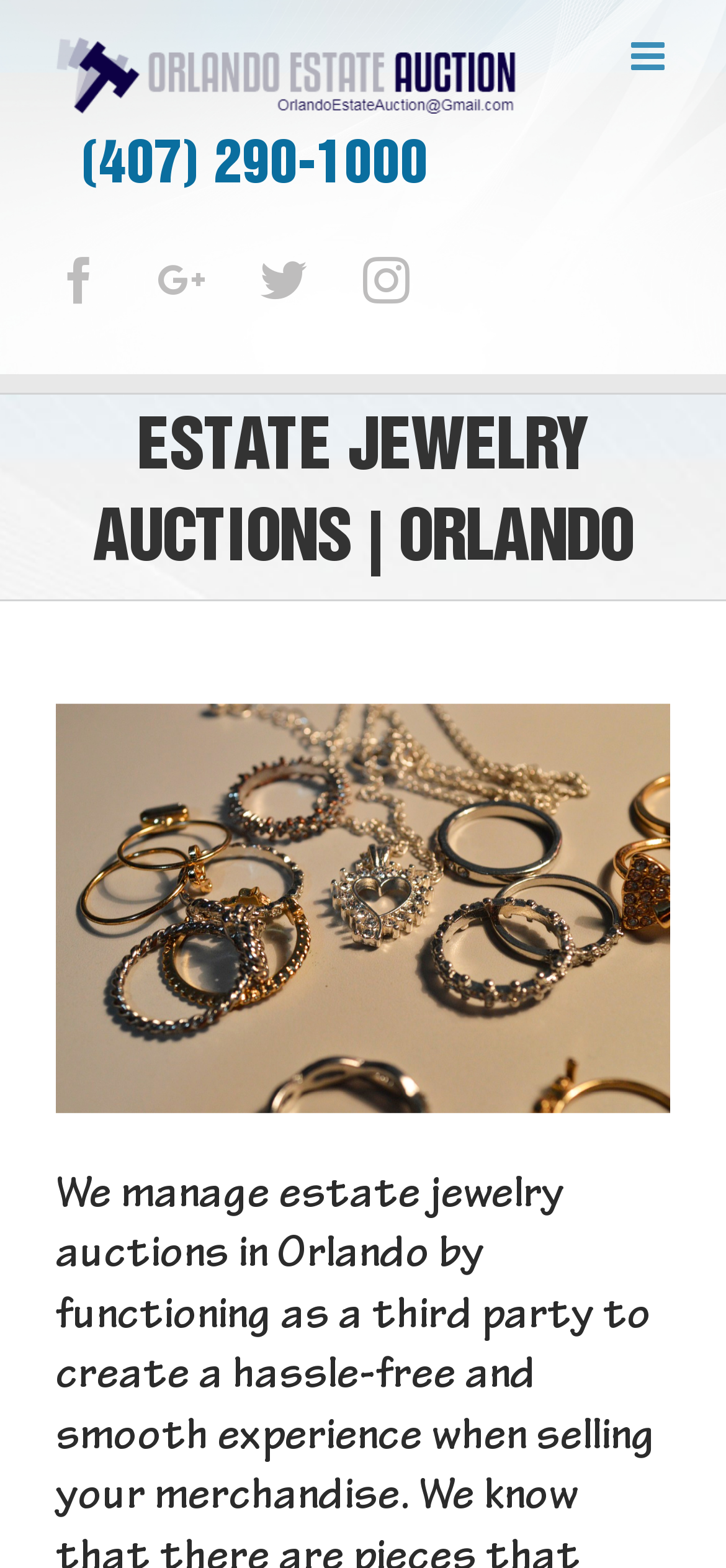Based on the element description: "(407) 290-1000", identify the UI element and provide its bounding box coordinates. Use four float numbers between 0 and 1, [left, top, right, bottom].

[0.077, 0.084, 0.59, 0.129]